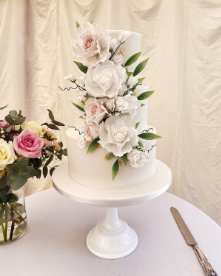What type of flowers are cascading down the front of the cake?
Answer the question with a single word or phrase by looking at the picture.

Sugar flowers